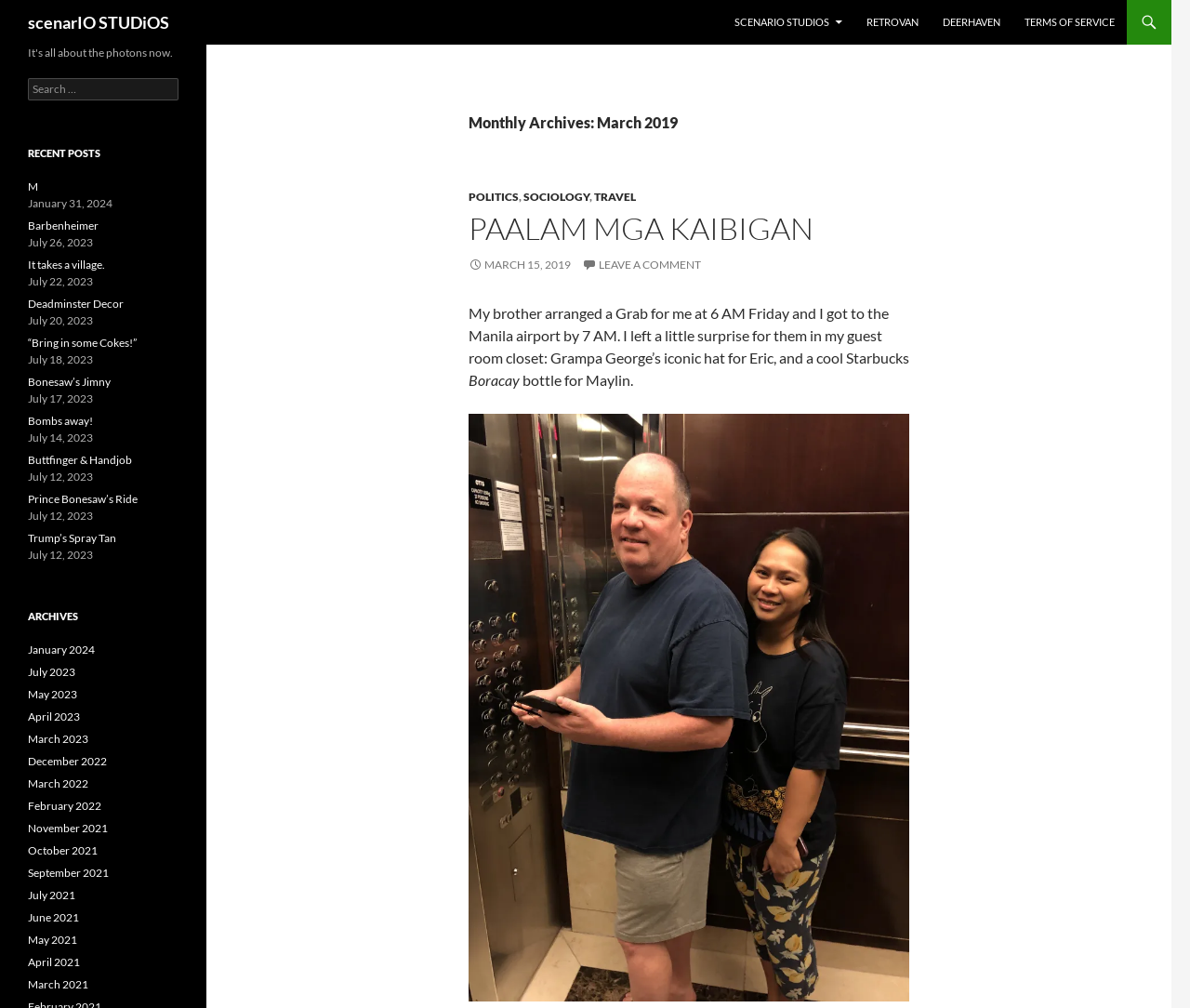Please determine the bounding box coordinates for the UI element described as: "March 15, 2019".

[0.394, 0.256, 0.48, 0.269]